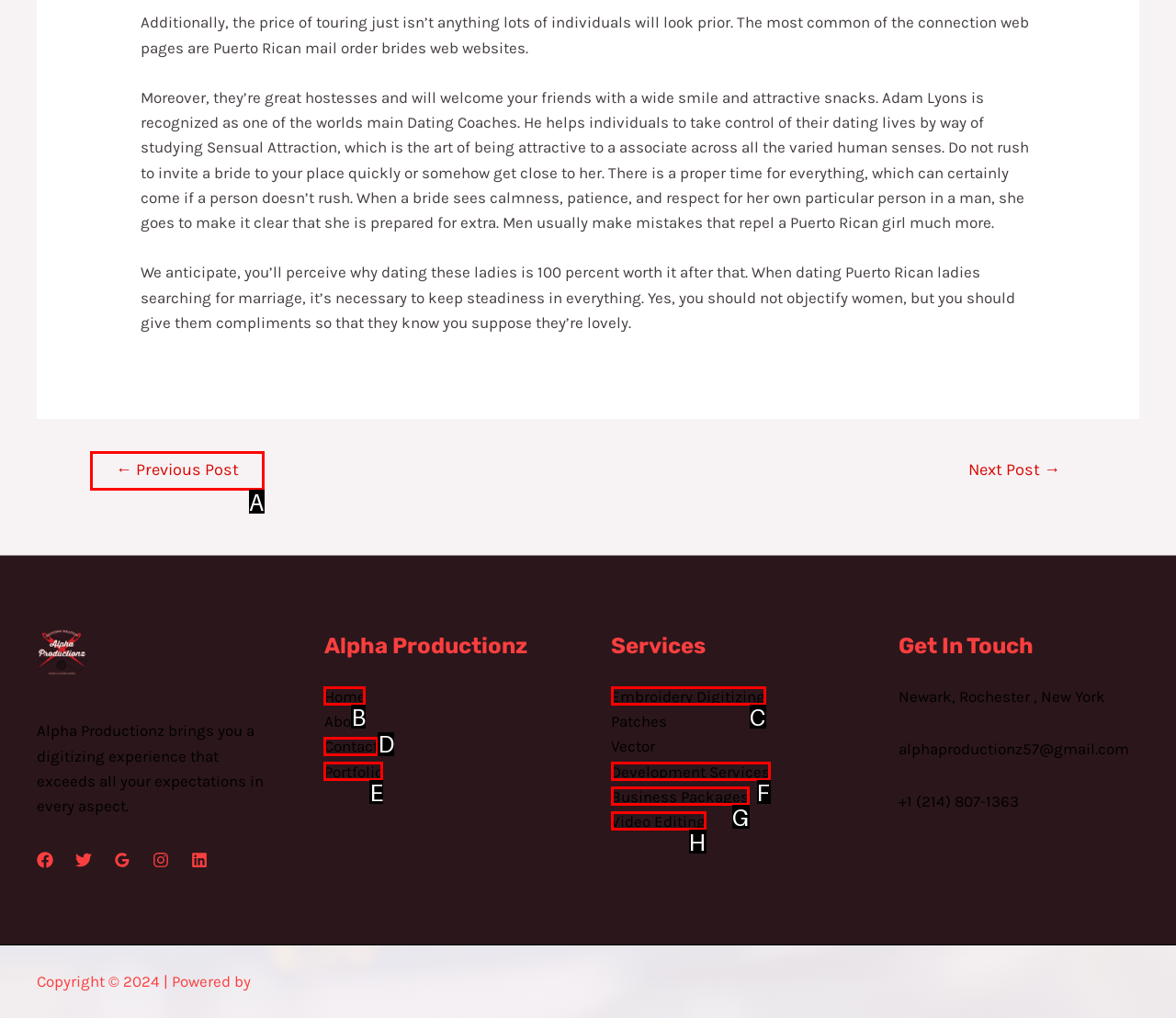Select the letter from the given choices that aligns best with the description: Business Packages. Reply with the specific letter only.

G